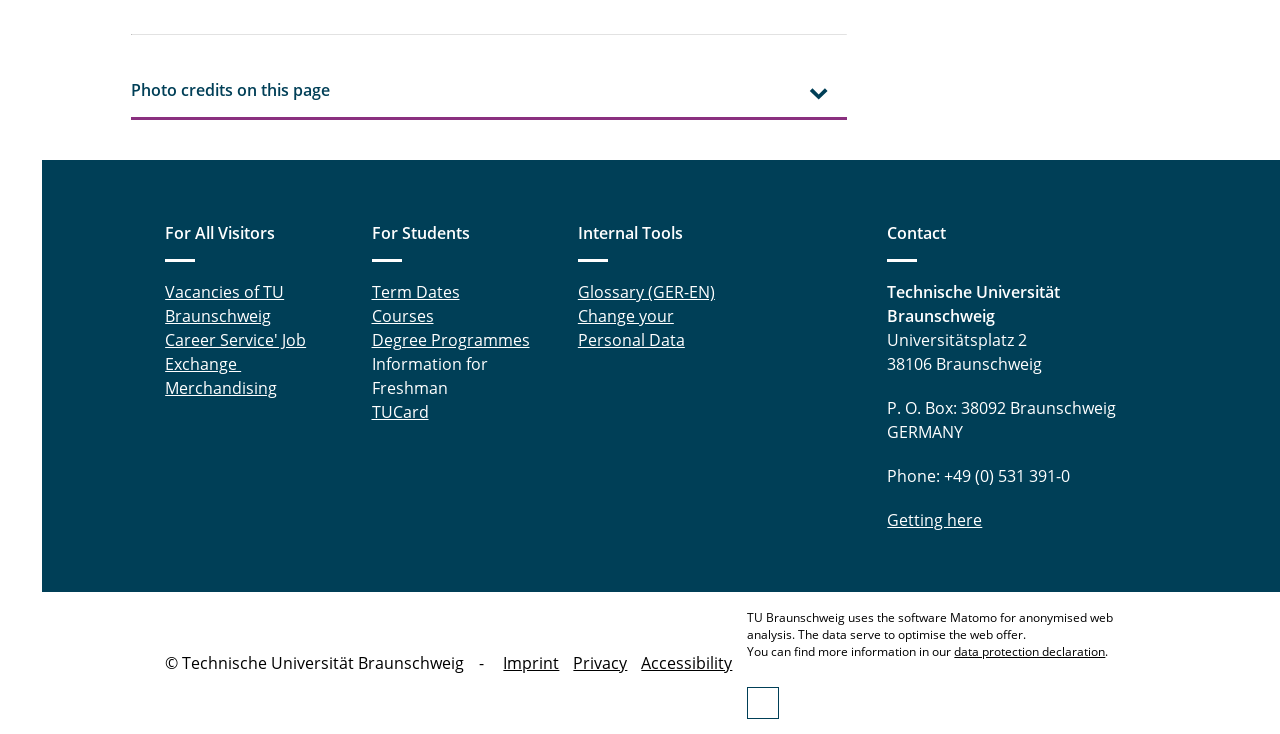Respond to the question with just a single word or phrase: 
What is the address of Technische Universität Braunschweig?

Universitätsplatz 2, 38106 Braunschweig